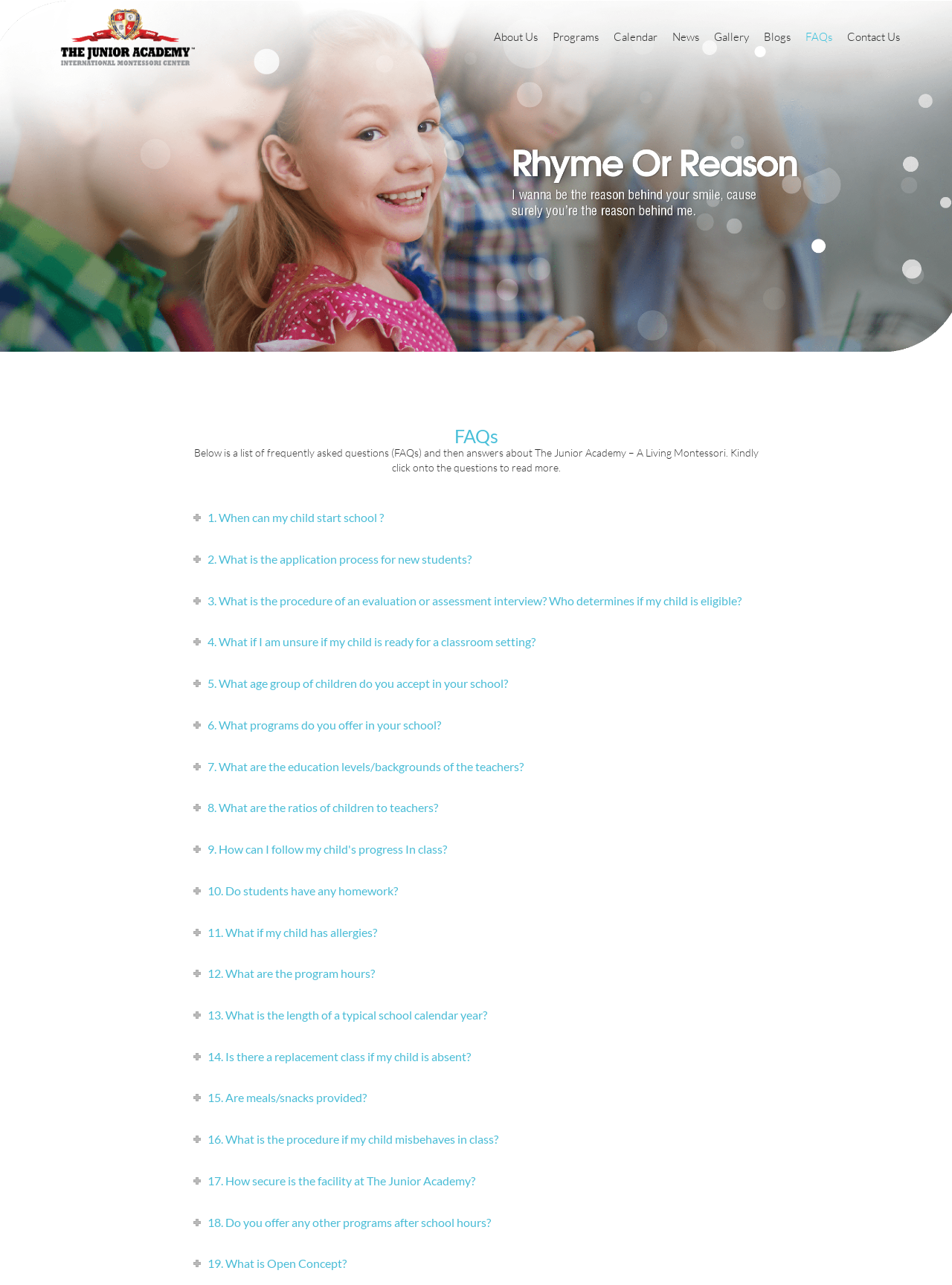Locate the bounding box coordinates of the element that needs to be clicked to carry out the instruction: "View the 'Programs' page". The coordinates should be given as four float numbers ranging from 0 to 1, i.e., [left, top, right, bottom].

[0.573, 0.024, 0.637, 0.034]